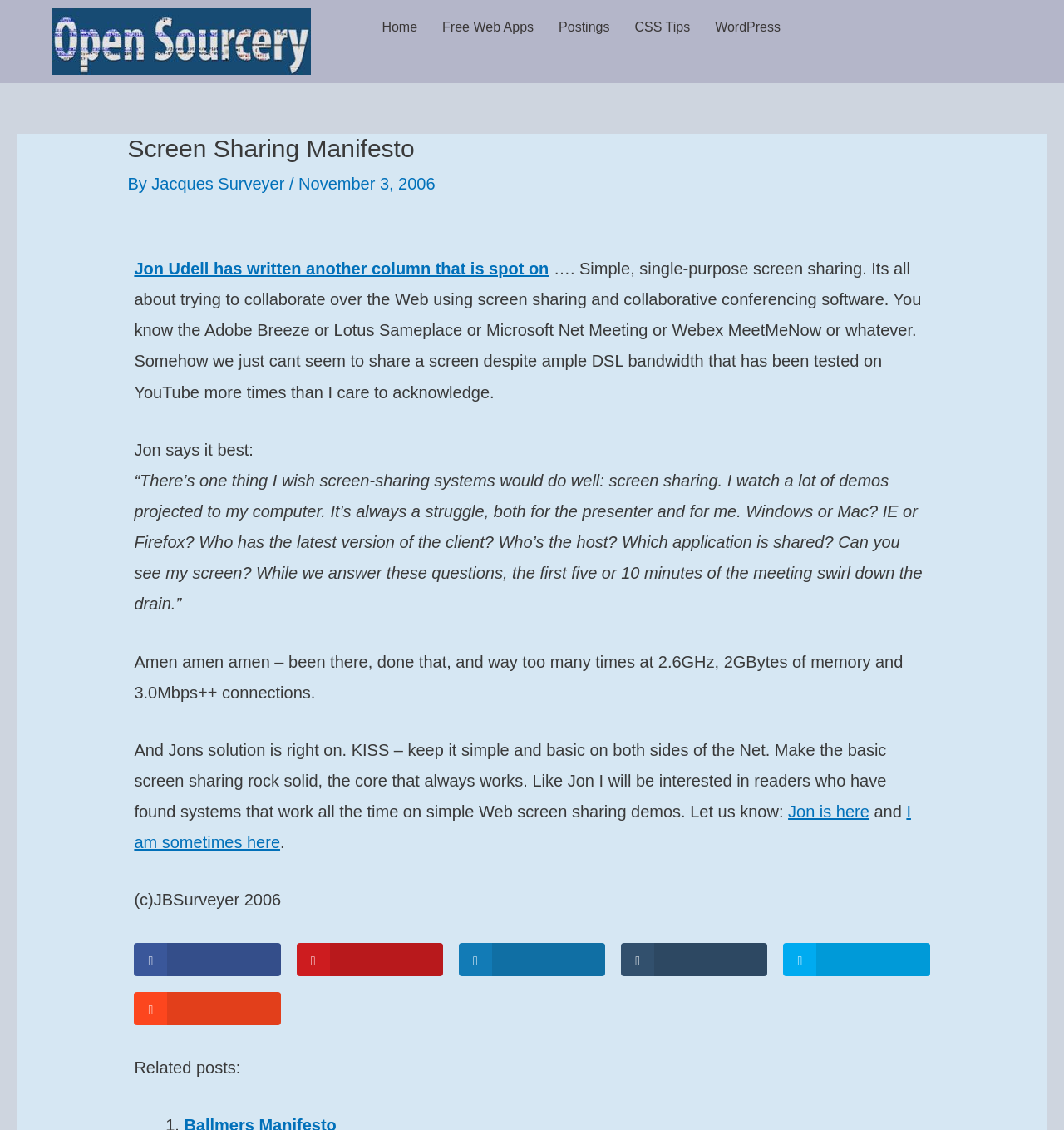Can you find and generate the webpage's heading?

Screen Sharing Manifesto